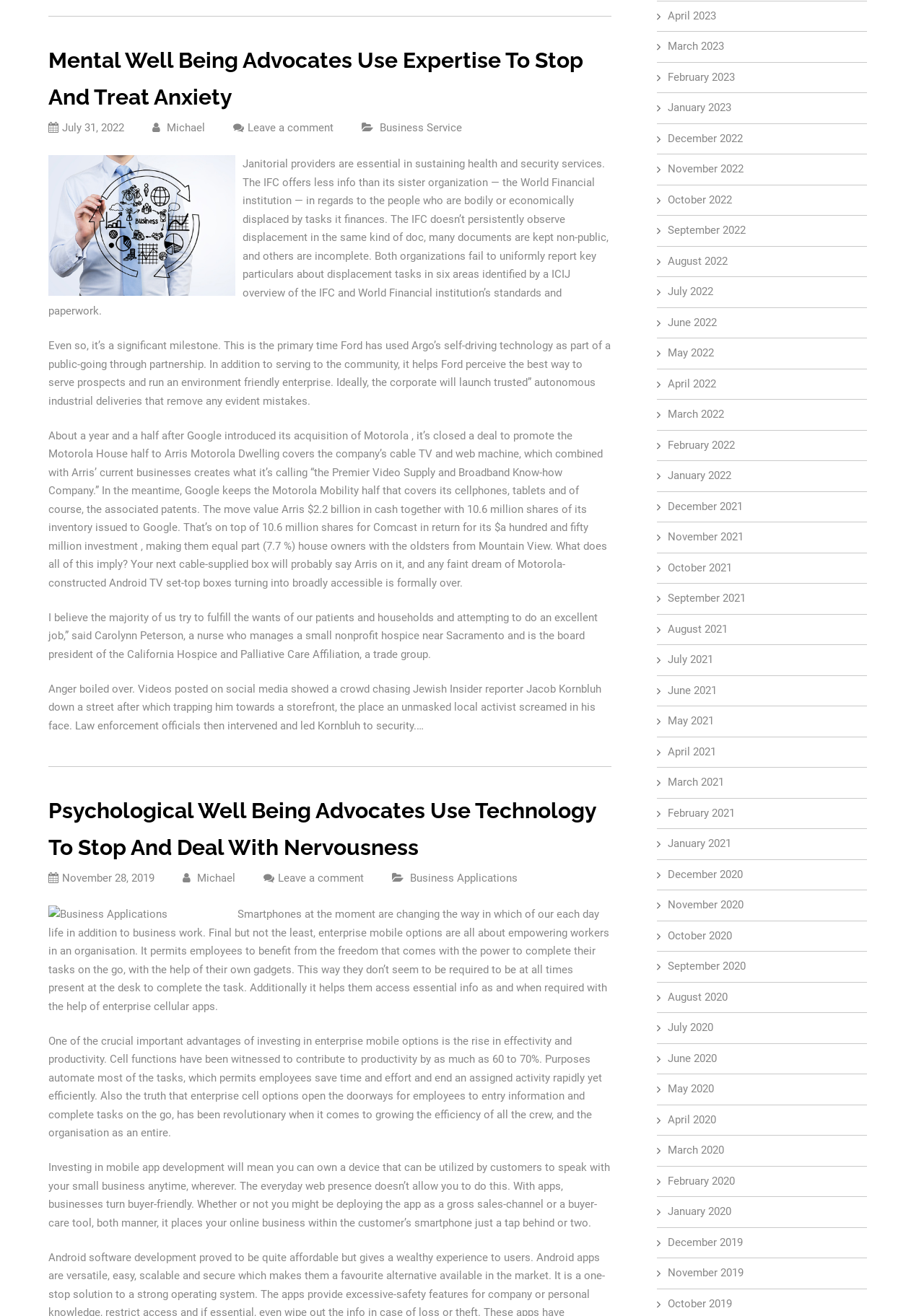Determine the bounding box coordinates of the clickable region to execute the instruction: "Browse the archives for April 2023". The coordinates should be four float numbers between 0 and 1, denoted as [left, top, right, bottom].

[0.723, 0.007, 0.775, 0.017]